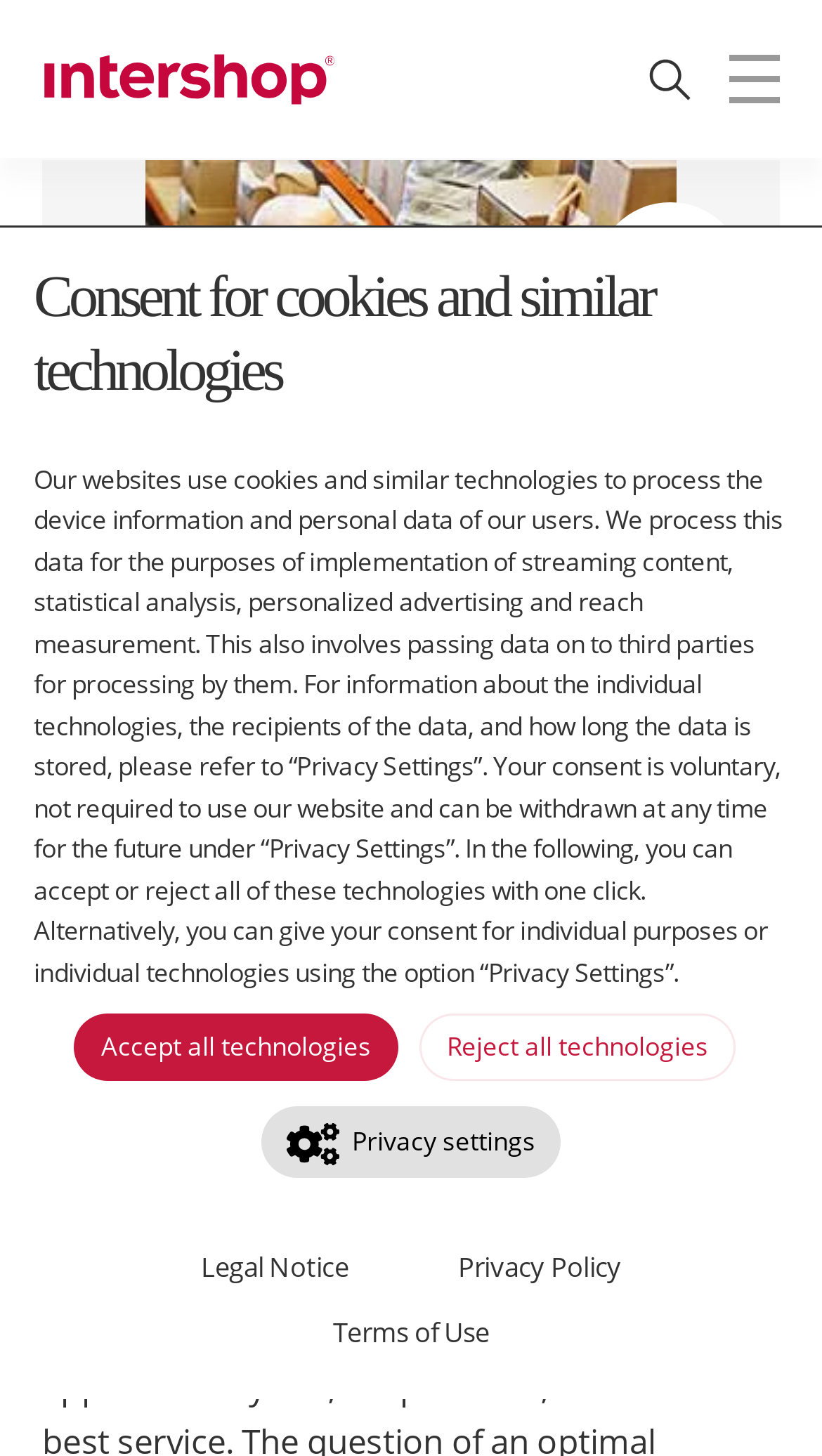Locate the primary headline on the webpage and provide its text.

Digitally available, quickly delivered, well protected